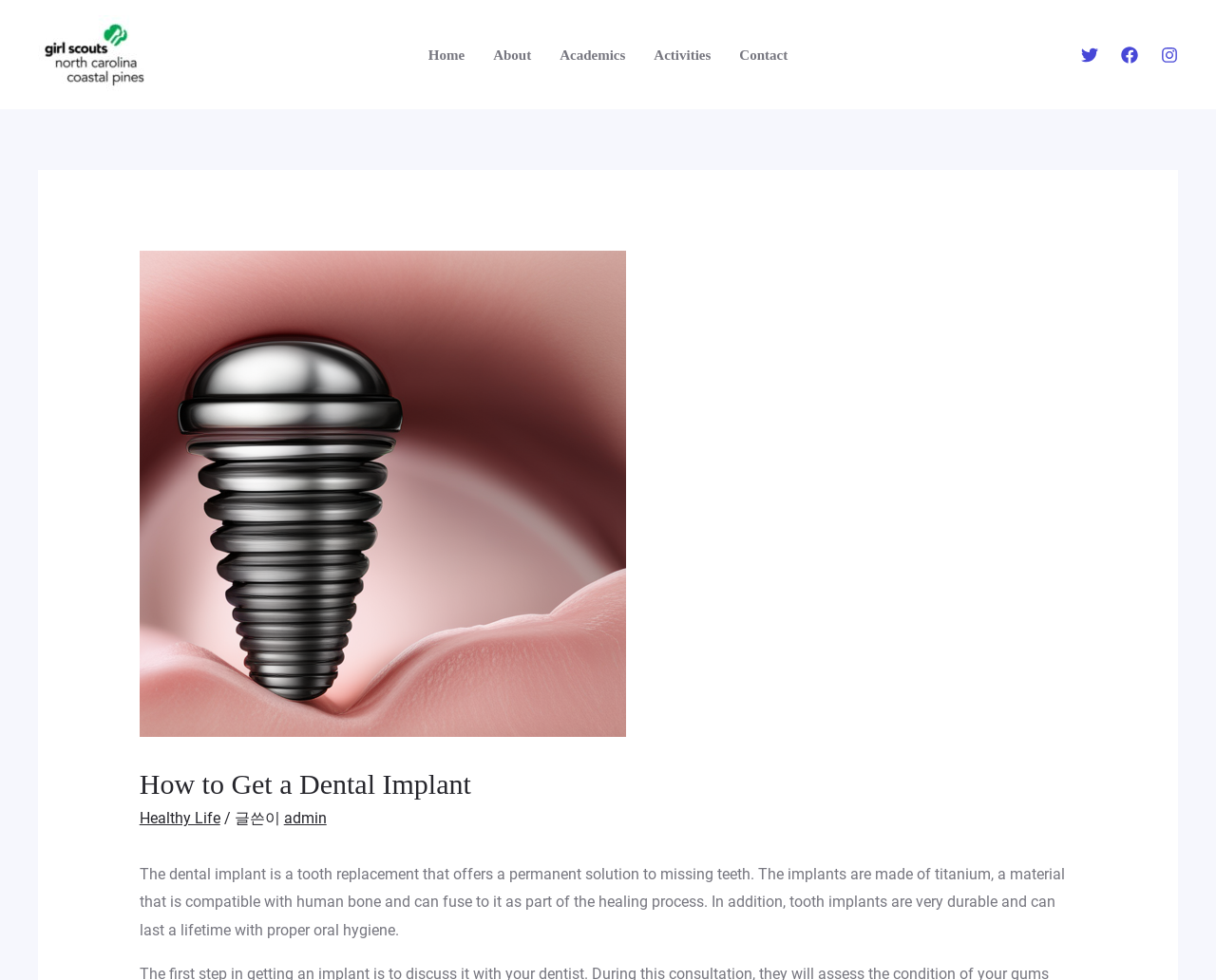Provide a comprehensive caption for the webpage.

The webpage is about dental implants, specifically focusing on the process of getting one. At the top left corner, there is a link to "Girl Scouts" accompanied by an image with the same name. Below this, there is a navigation menu with five links: "Home", "About", "Academics", "Activities", and "Contact". 

On the top right corner, there are three social media links: "Twitter", "Facebook", and "Instagram", each accompanied by an image. 

The main content of the webpage is divided into two sections. The first section has a header with an image of a dental implant, a heading that reads "How to Get a Dental Implant", and a link to "Healthy Life" with the author's name "admin" next to it. 

The second section is a block of text that explains what a dental implant is, its composition, and its benefits. It mentions that the implant is made of titanium, which can fuse with human bone, and that it can last a lifetime with proper oral hygiene.